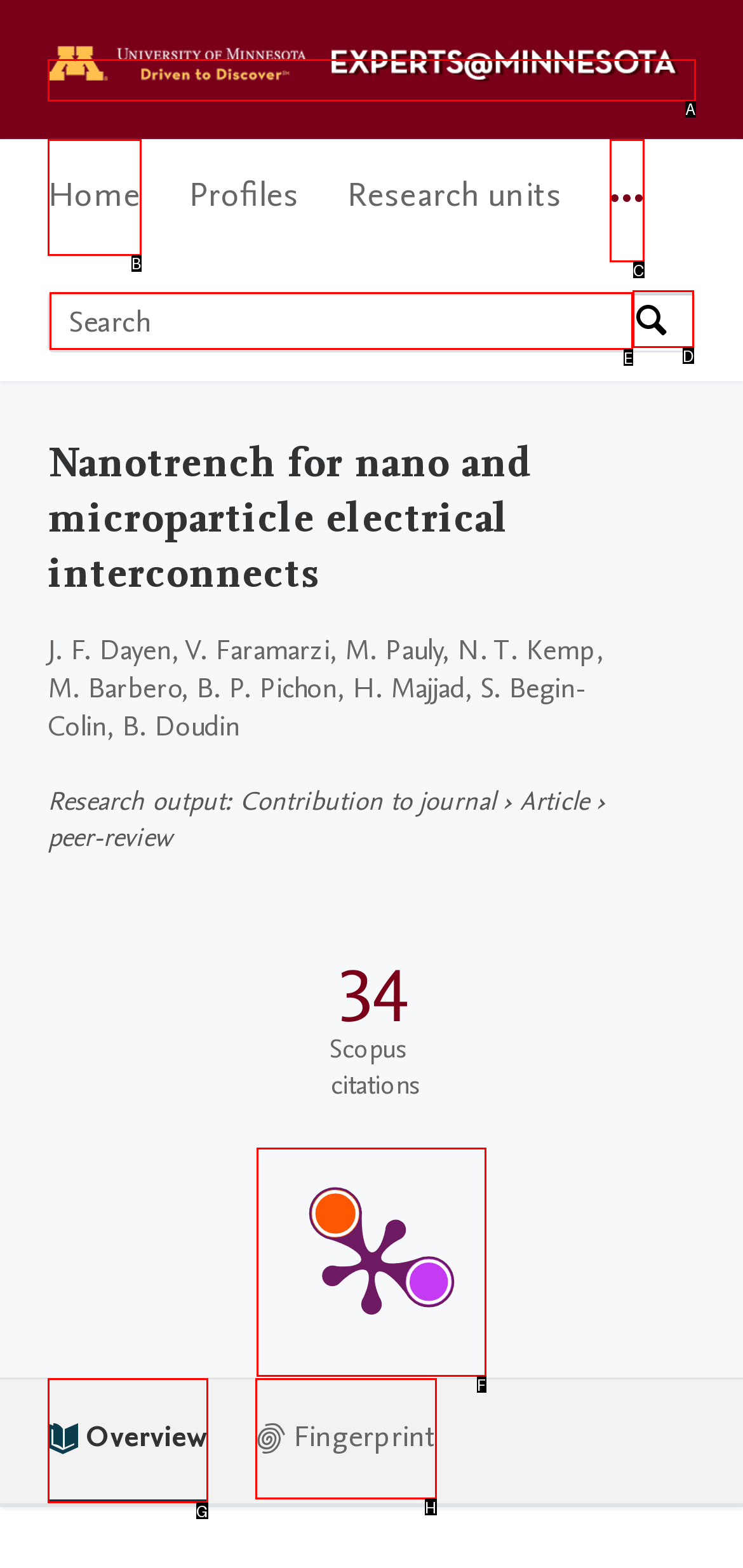Identify the correct HTML element to click for the task: View PlumX Metrics Detail Page. Provide the letter of your choice.

F